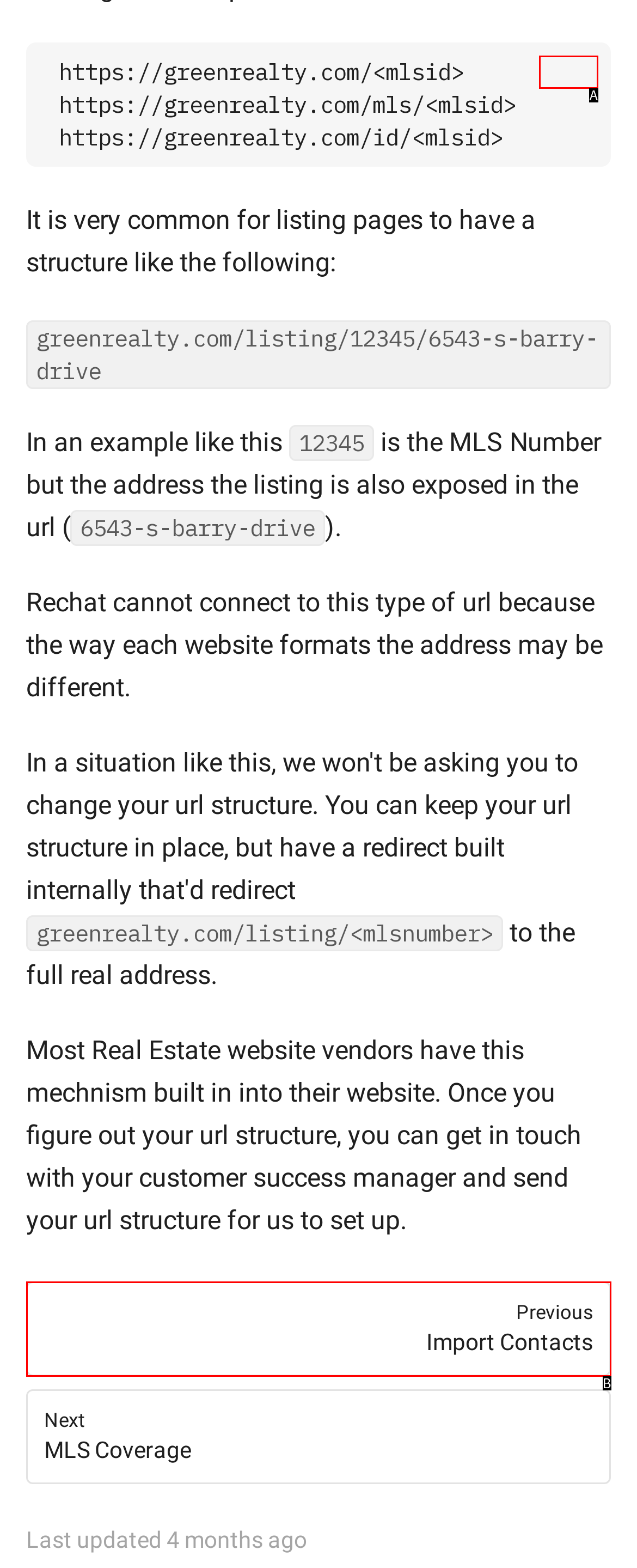From the choices provided, which HTML element best fits the description: Copy? Answer with the appropriate letter.

A